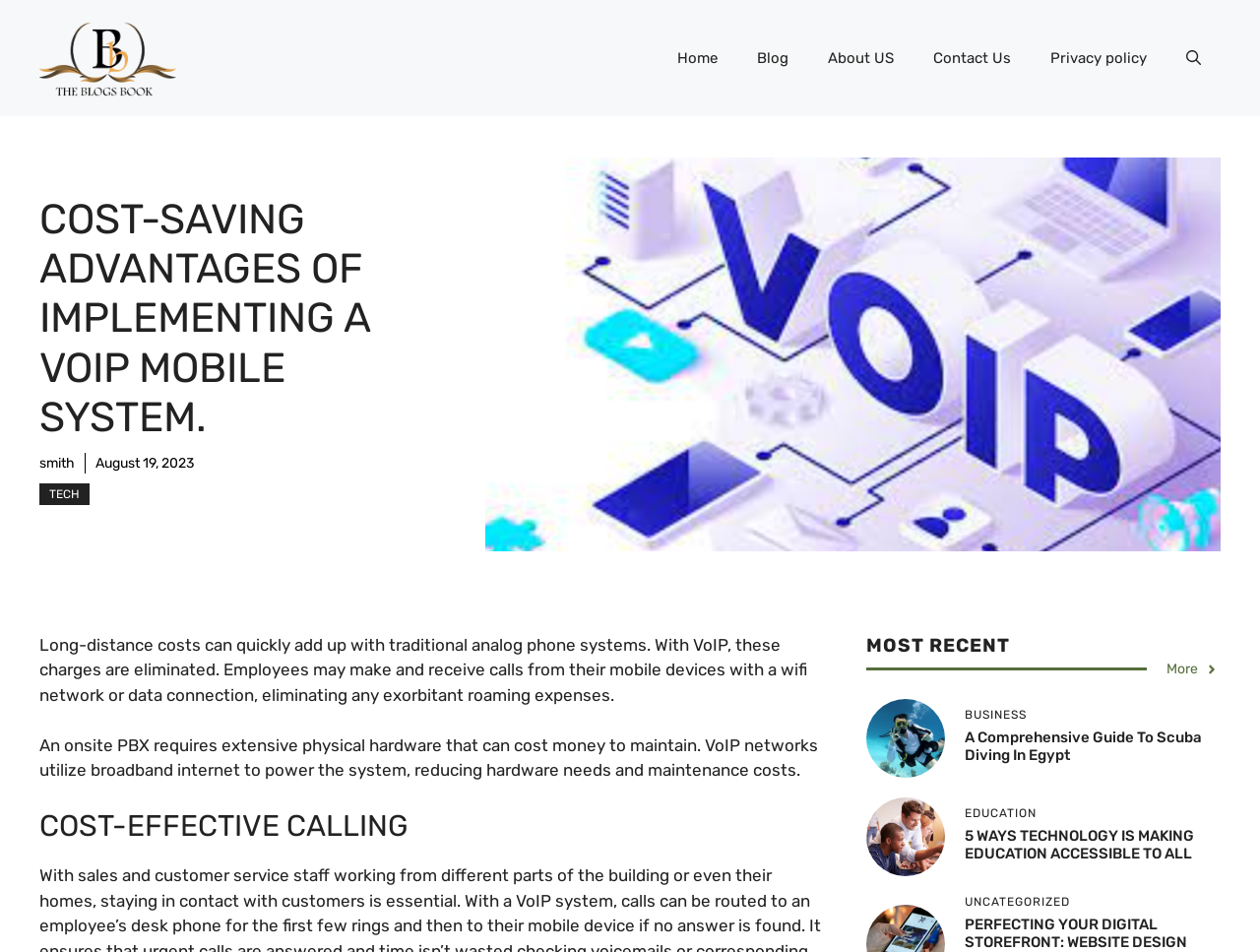Provide a one-word or one-phrase answer to the question:
What is the alternative to onsite PBX?

Broadband internet